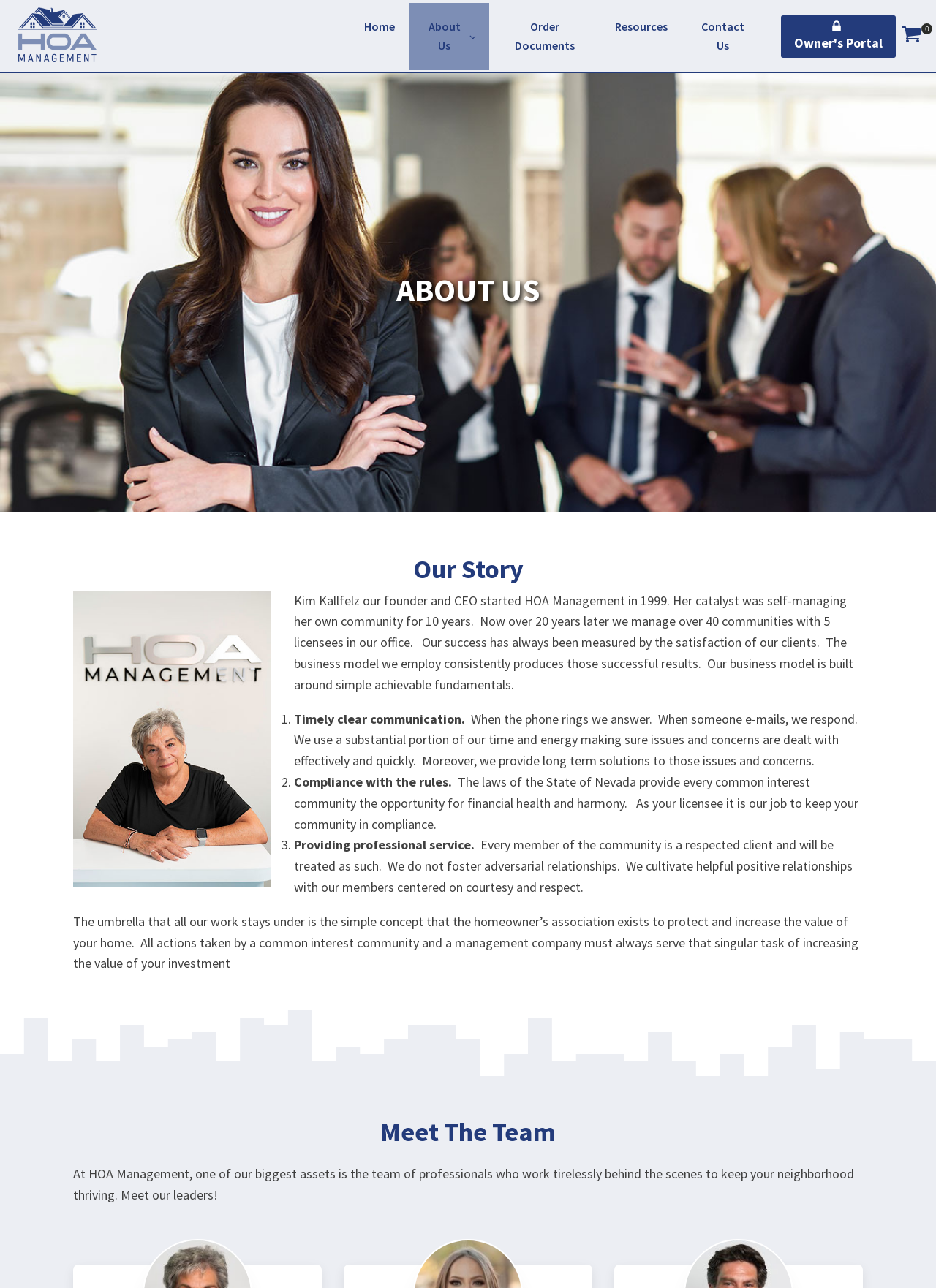Please answer the following question using a single word or phrase: 
What is the main goal of a homeowner's association?

Protect and increase home value